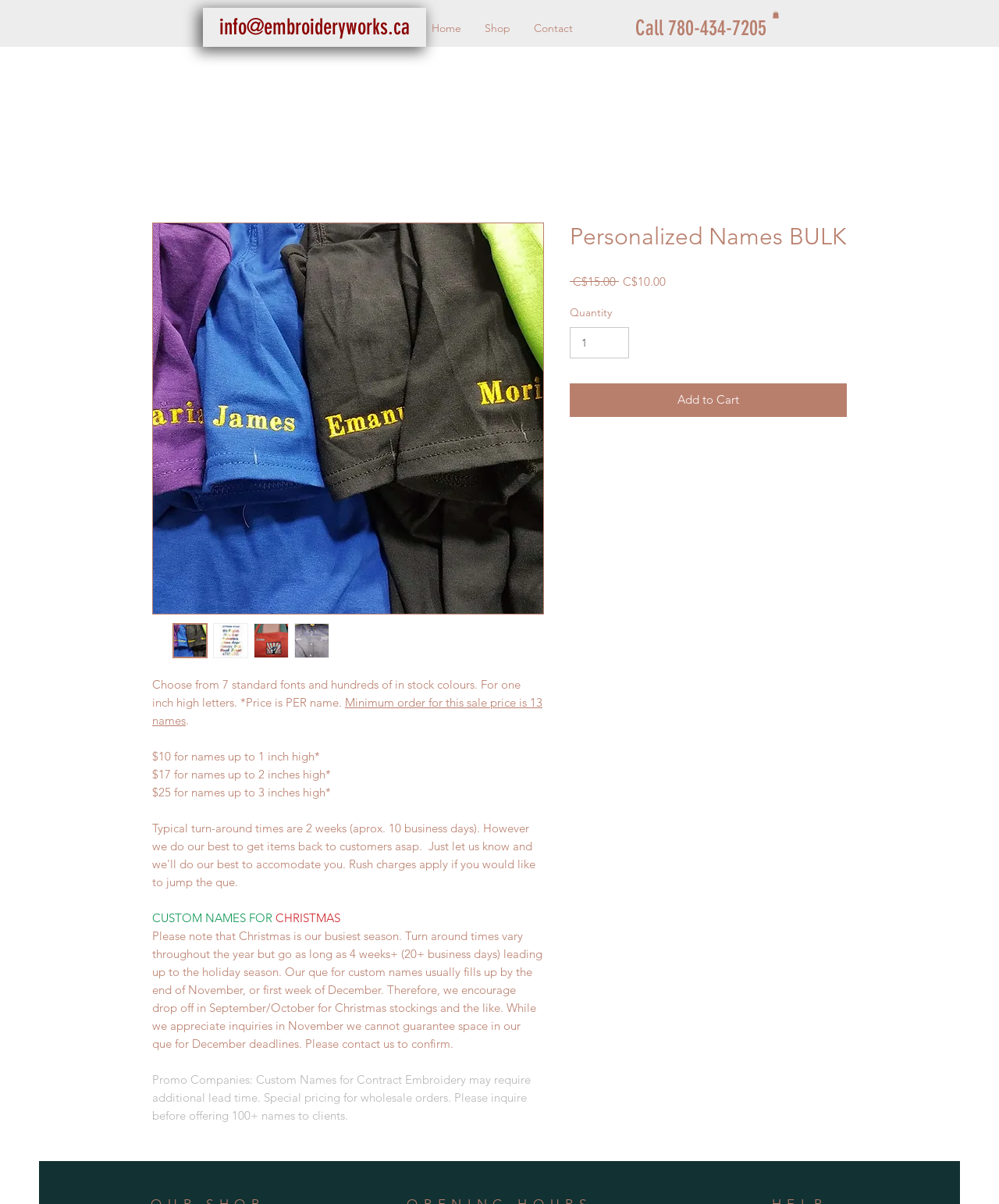Locate the bounding box coordinates of the clickable part needed for the task: "Click the 'Speakers' link".

None